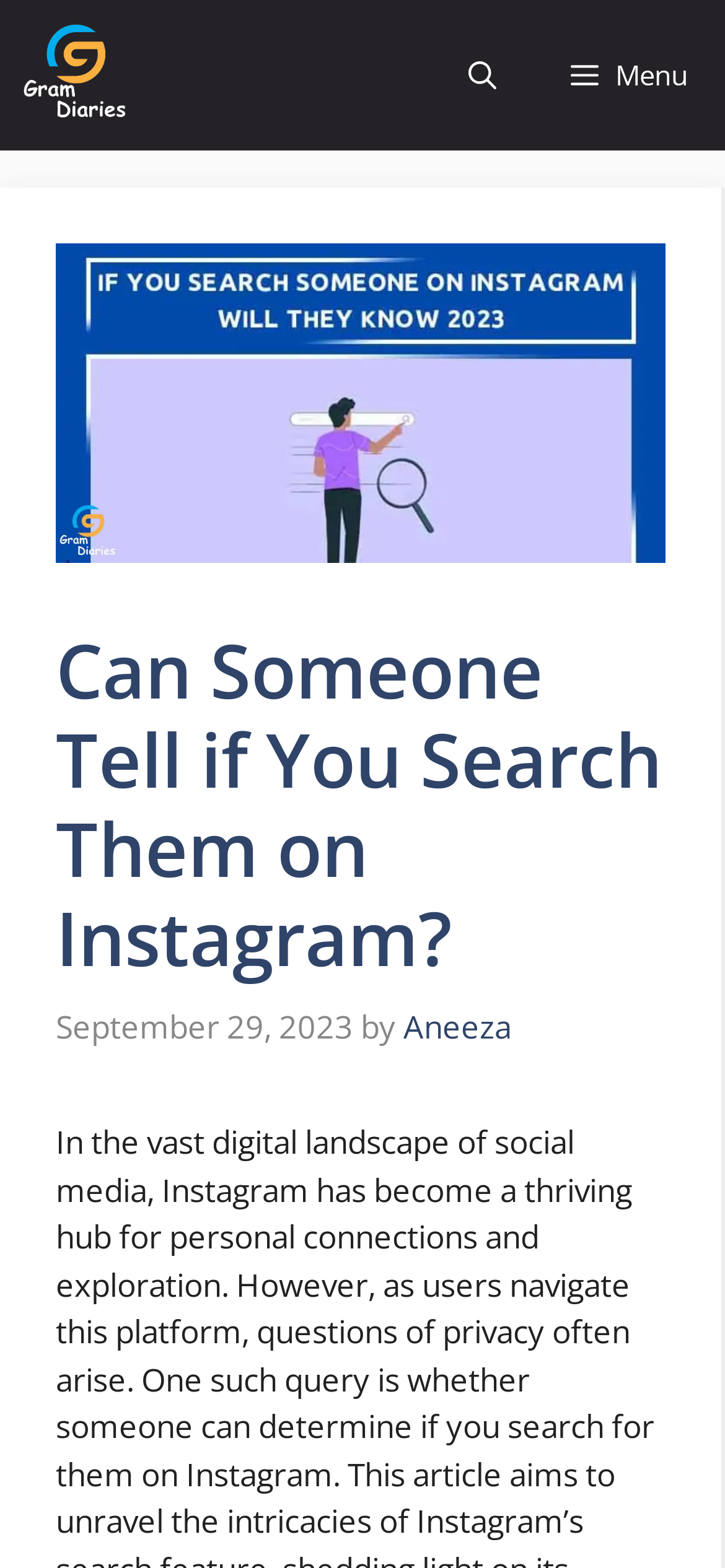Please provide a one-word or phrase answer to the question: 
What is the name of the Instagram page?

Instagram Where Stories Come to Life